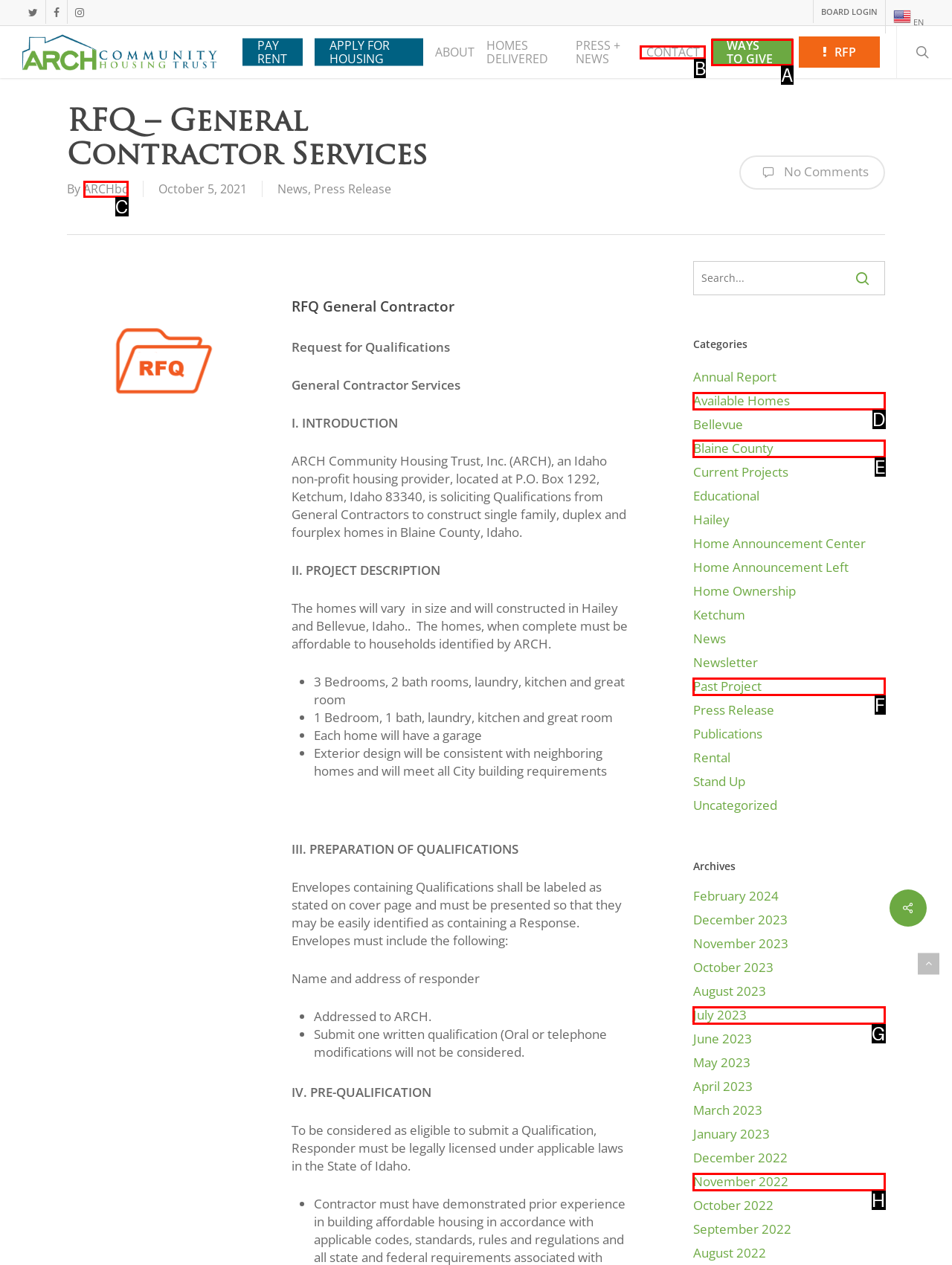Determine which HTML element fits the description: Ways to Give. Answer with the letter corresponding to the correct choice.

A